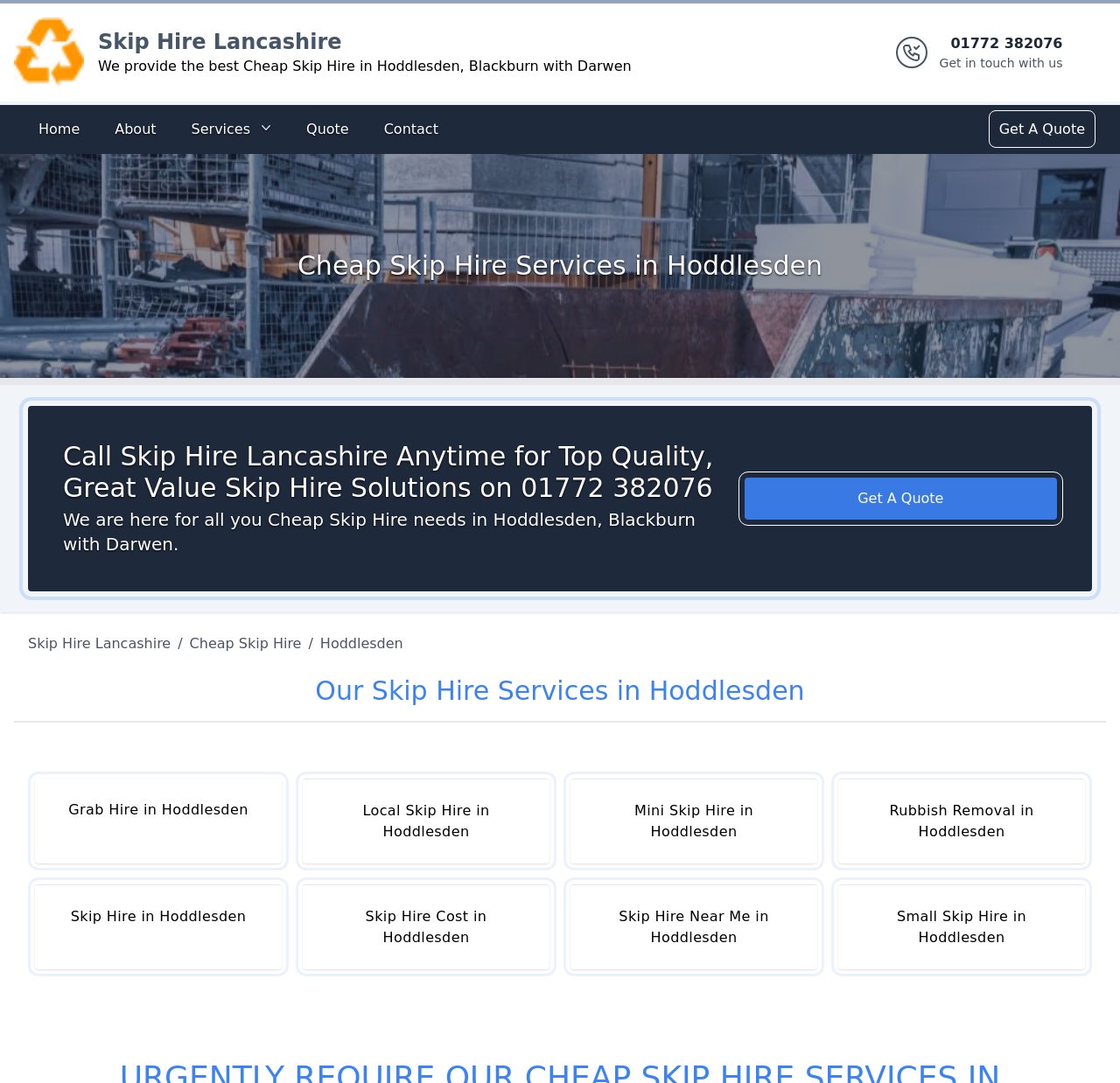Please find the bounding box coordinates of the clickable region needed to complete the following instruction: "Get a quote for skip hire services". The bounding box coordinates must consist of four float numbers between 0 and 1, i.e., [left, top, right, bottom].

[0.886, 0.105, 0.975, 0.133]